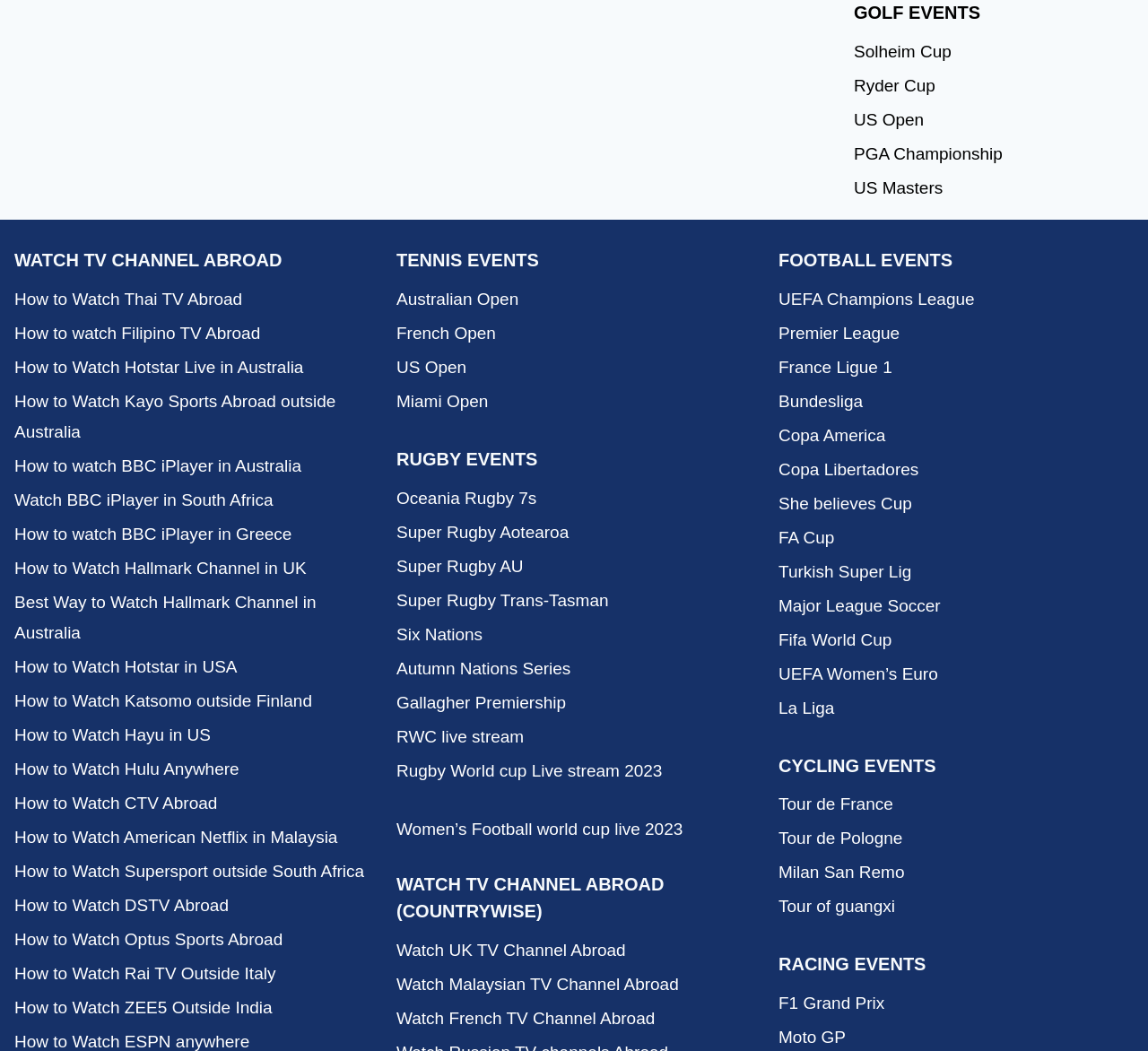Given the element description "How to Watch Hulu Anywhere" in the screenshot, predict the bounding box coordinates of that UI element.

[0.012, 0.716, 0.322, 0.748]